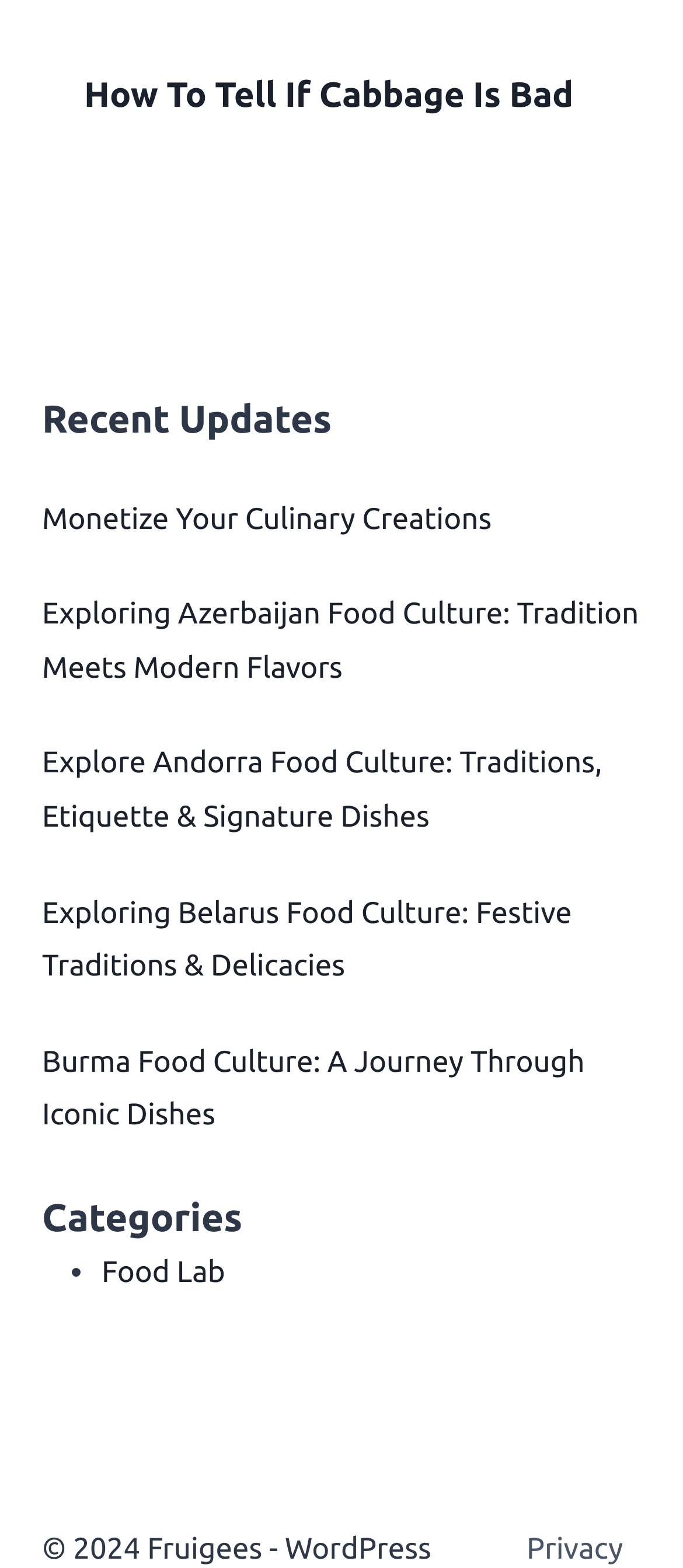Predict the bounding box of the UI element based on the description: "Menu". The coordinates should be four float numbers between 0 and 1, formatted as [left, top, right, bottom].

None